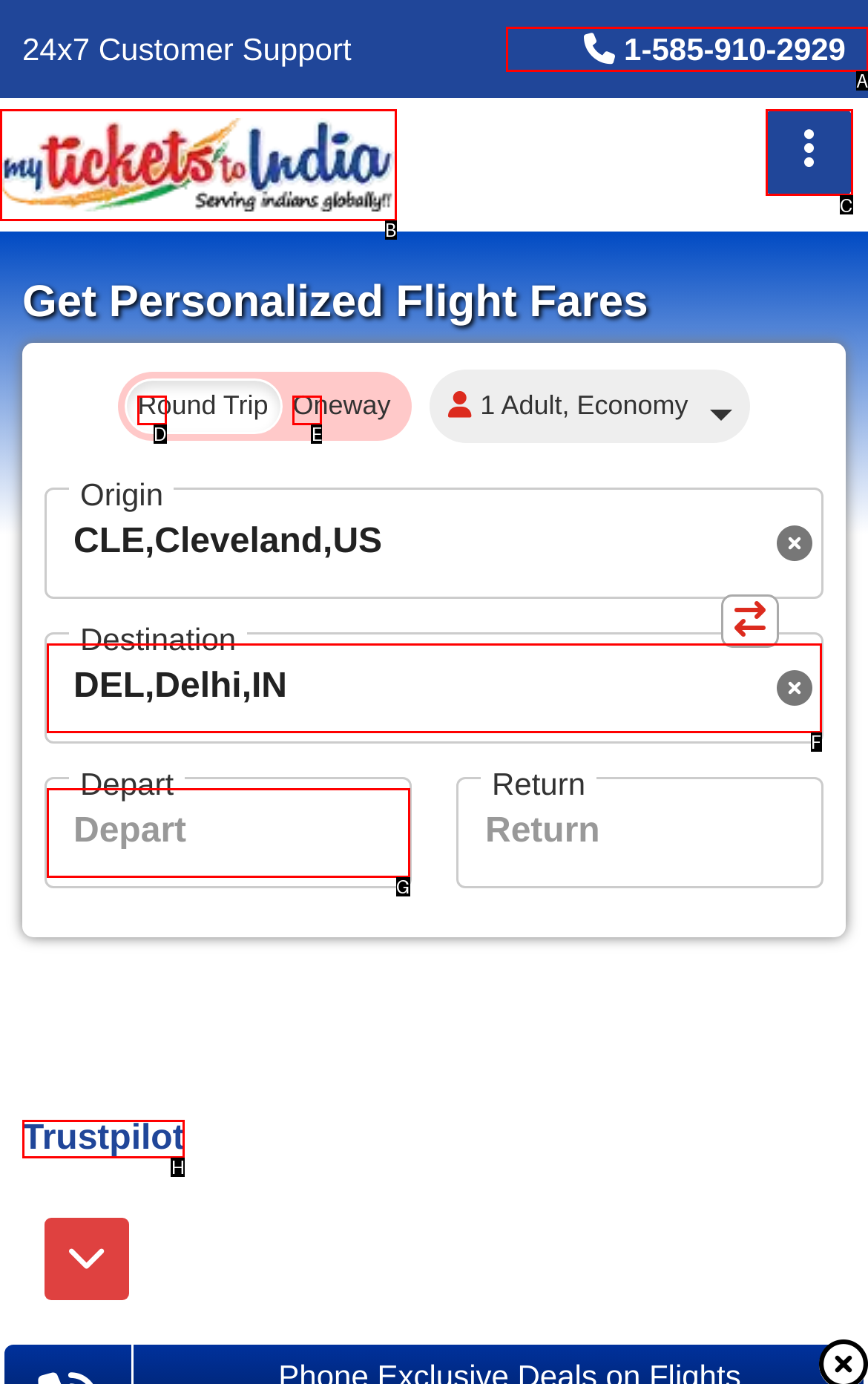Select the option that fits this description: Open toolbar Accessibility Tools
Answer with the corresponding letter directly.

None